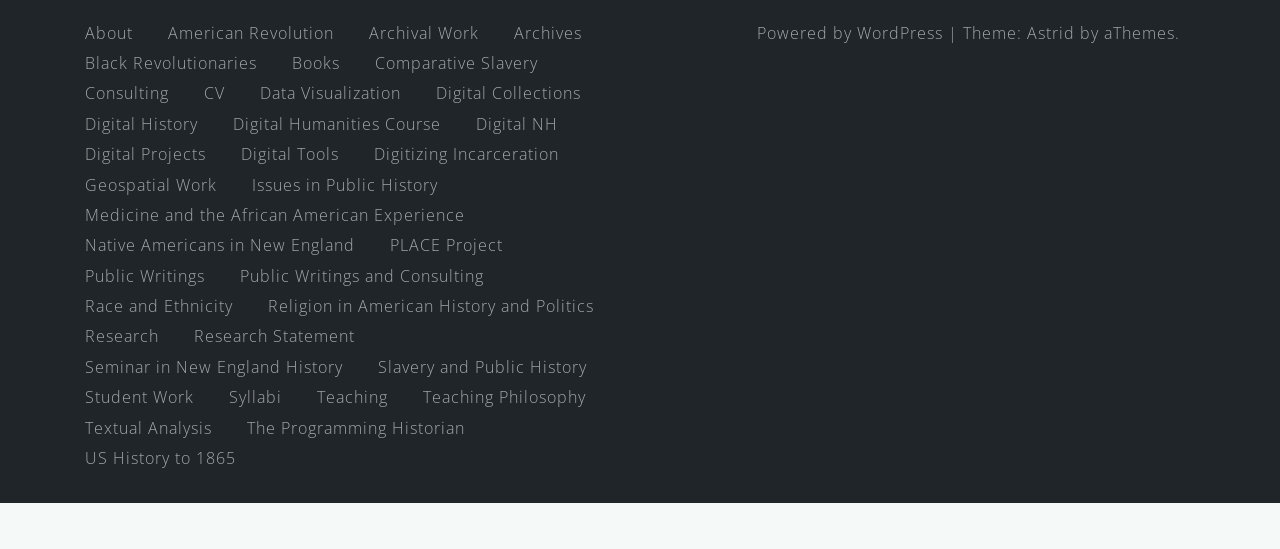Please determine the bounding box coordinates for the element that should be clicked to follow these instructions: "Read the 'Public Writings' page".

[0.066, 0.482, 0.16, 0.522]